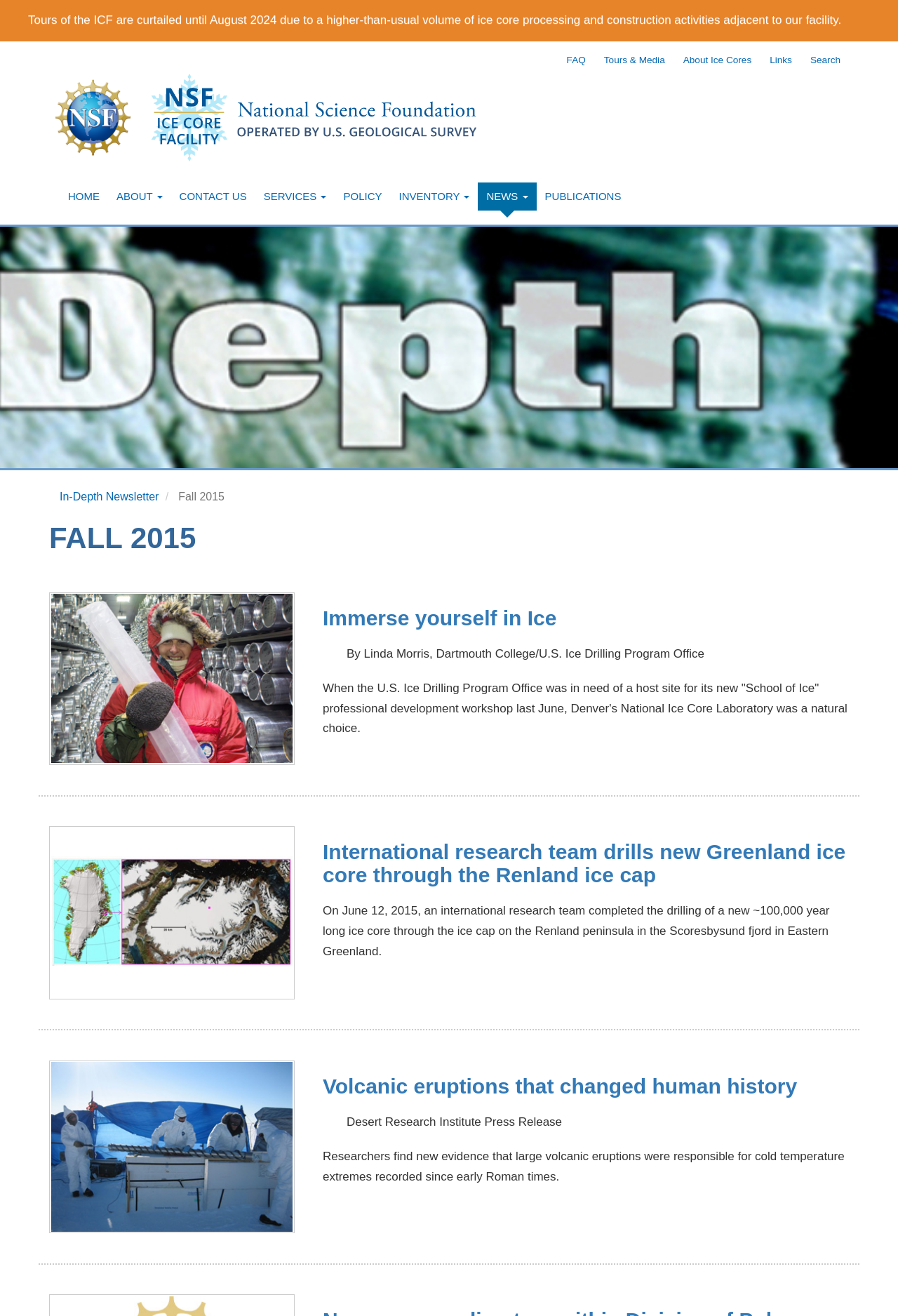Craft a detailed narrative of the webpage's structure and content.

The webpage is about the National Science Foundation Ice Core Facility (NSF-ICF). At the top, there is a link to skip to the main content. Below that, there is an alert message informing visitors that tours of the facility are curtailed until August 2024 due to construction activities. 

On the top-left corner, there are two logos: the NSF logo and the NSF-ICF logo. To the right of the logos, there is a main navigation menu with links to HOME, ABOUT, CONTACT US, SERVICES, POLICY, INVENTORY, NEWS, and PUBLICATIONS. 

Below the navigation menu, there is a heading "FALL 2015" and an article section. The article section contains several links and images related to ice cores and research. There is an image of Professor Lisa Bastiaans, Nassau Community College, getting her first exposure to an historic ice core. 

There are three headings in the article section: "Immerse yourself in Ice", "International research team drills new Greenland ice core through the Renland ice cap", and "Volcanic eruptions that changed human history". Each heading has a corresponding link and image. The images include a map of Greenland, a satellite image of the Renland peninsula, and a freshly drilled ice-core from TUNU, Greenland. 

The article section also contains several paragraphs of text, including a description of the "School of Ice" professional development workshop, the drilling of a new ice core through the Renland ice cap, and research on volcanic eruptions that changed human history.